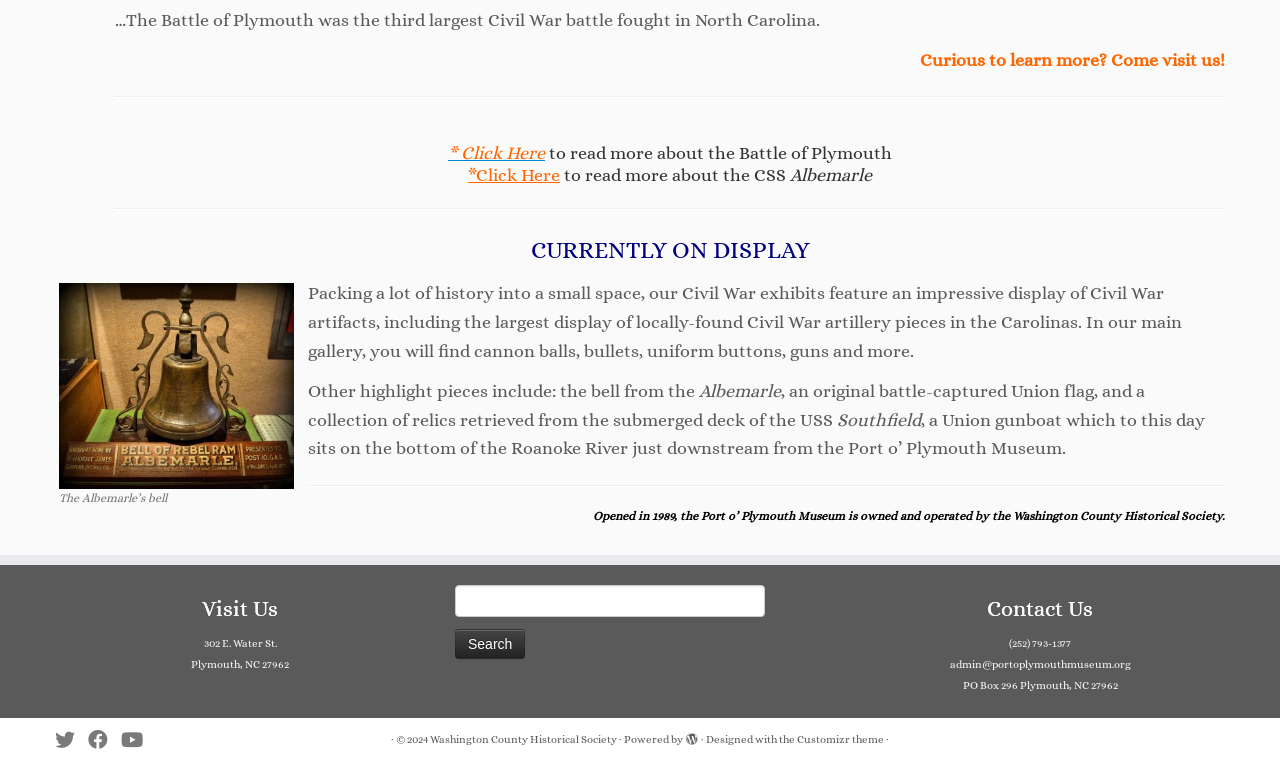Highlight the bounding box coordinates of the element that should be clicked to carry out the following instruction: "Contact the museum". The coordinates must be given as four float numbers ranging from 0 to 1, i.e., [left, top, right, bottom].

[0.788, 0.827, 0.837, 0.844]